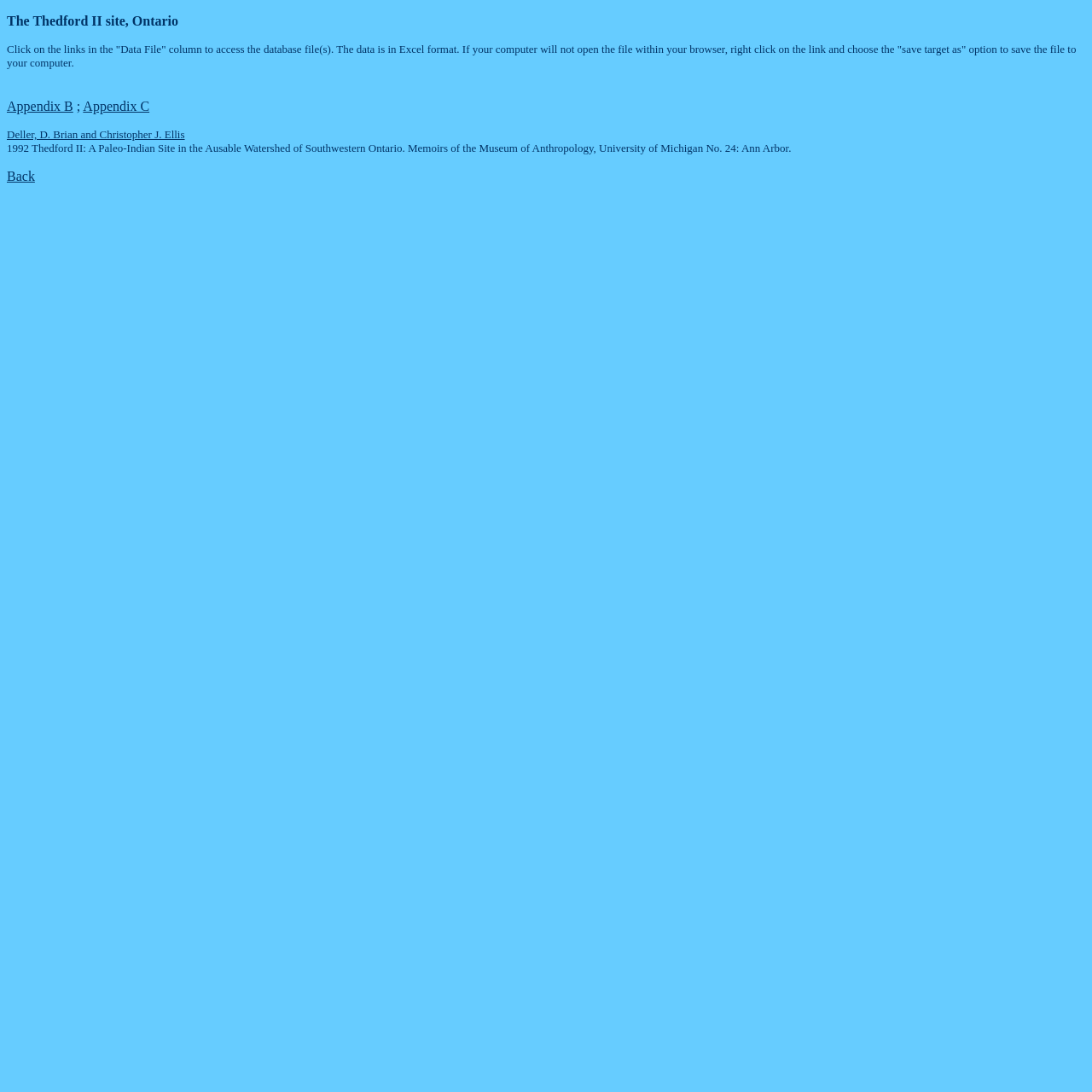What is the purpose of the 'Back' link?
Please give a detailed and thorough answer to the question, covering all relevant points.

The answer can be inferred from the position and text of the 'Back' link, which is located at the bottom of the webpage and suggests that it allows the user to navigate back to a previous page or section.